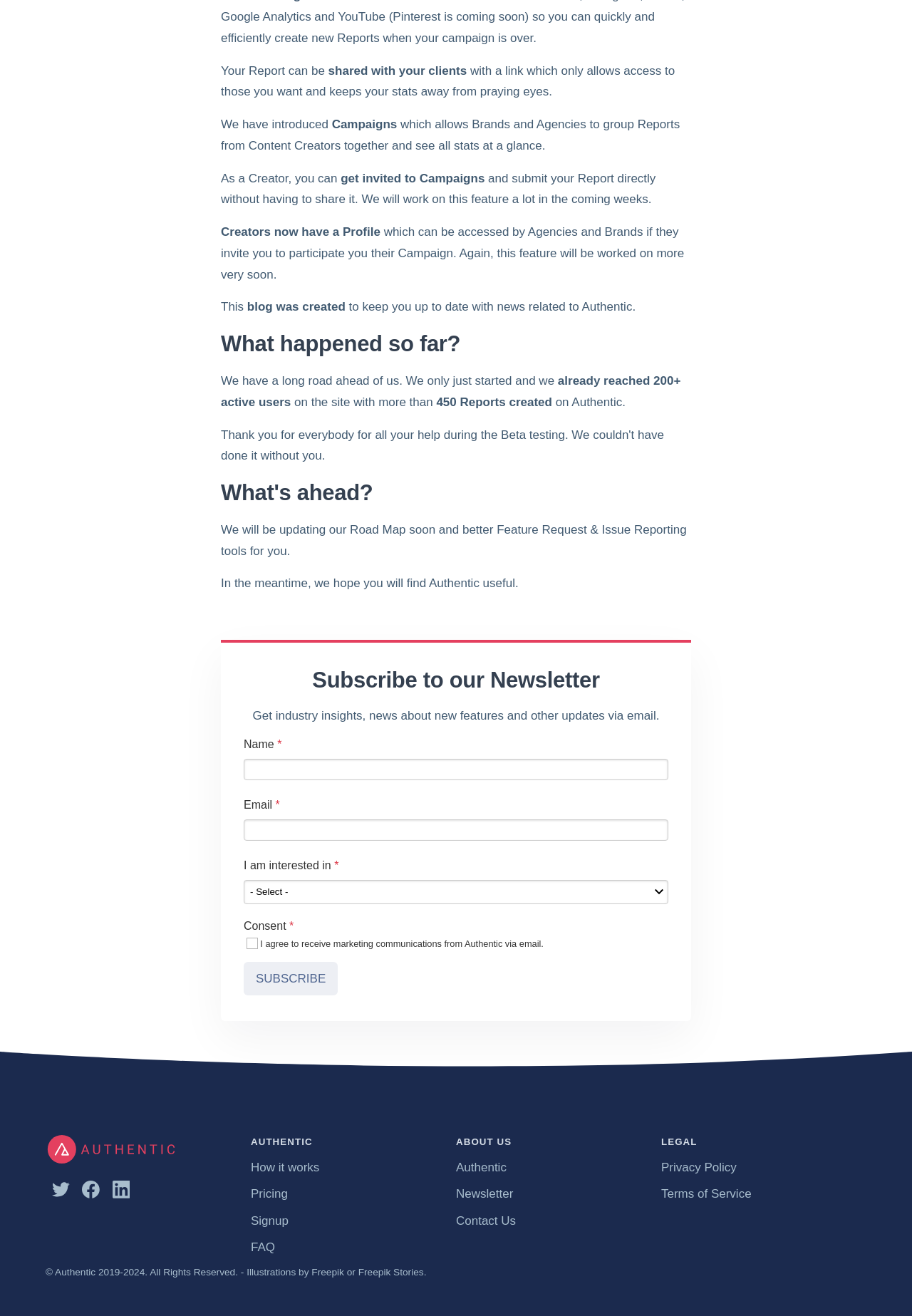Identify the bounding box coordinates for the UI element that matches this description: "parent_node: Email * name="submitted[email]"".

[0.267, 0.623, 0.733, 0.639]